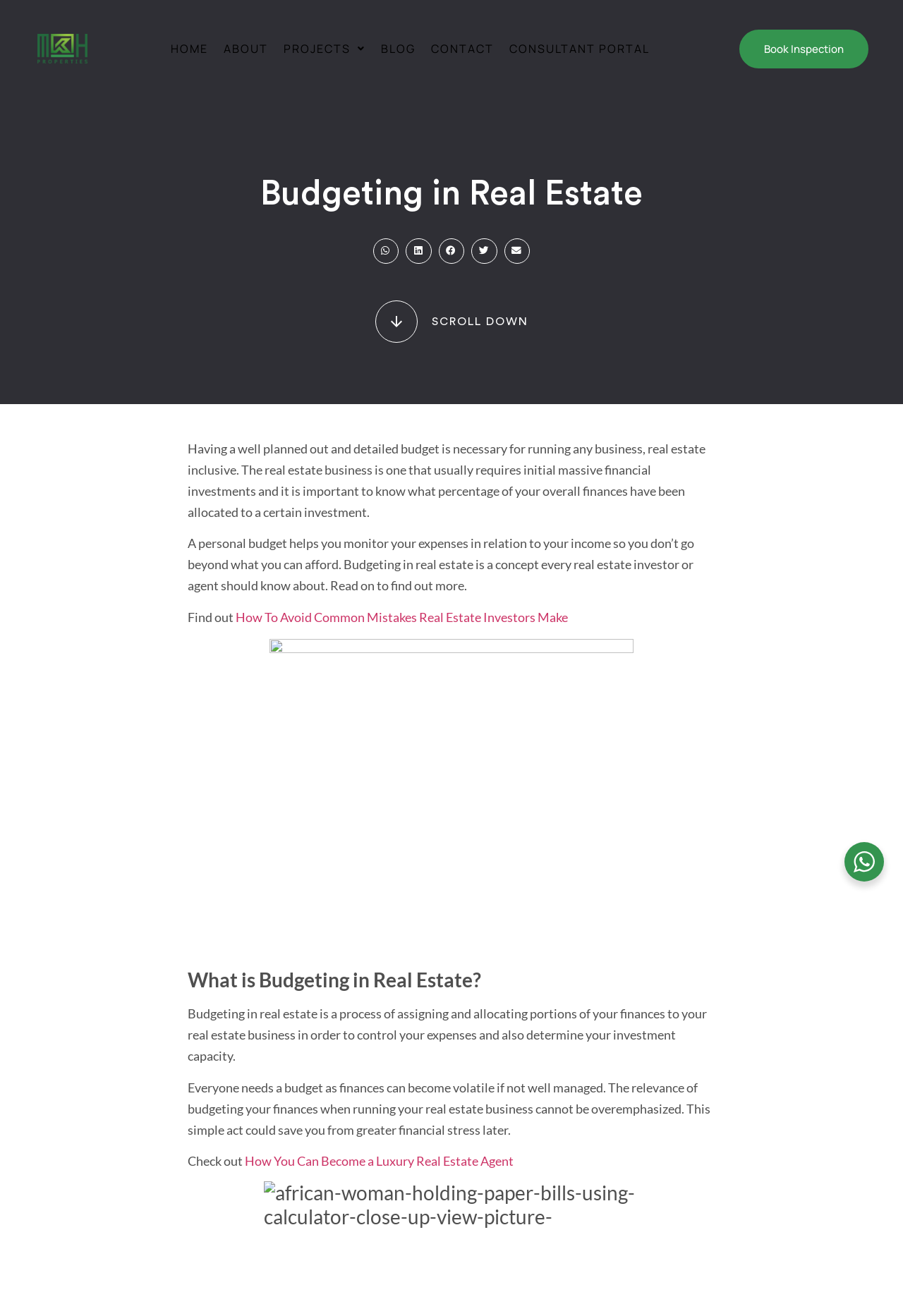Please give a short response to the question using one word or a phrase:
What is the purpose of budgeting in real estate?

Control expenses and determine investment capacity